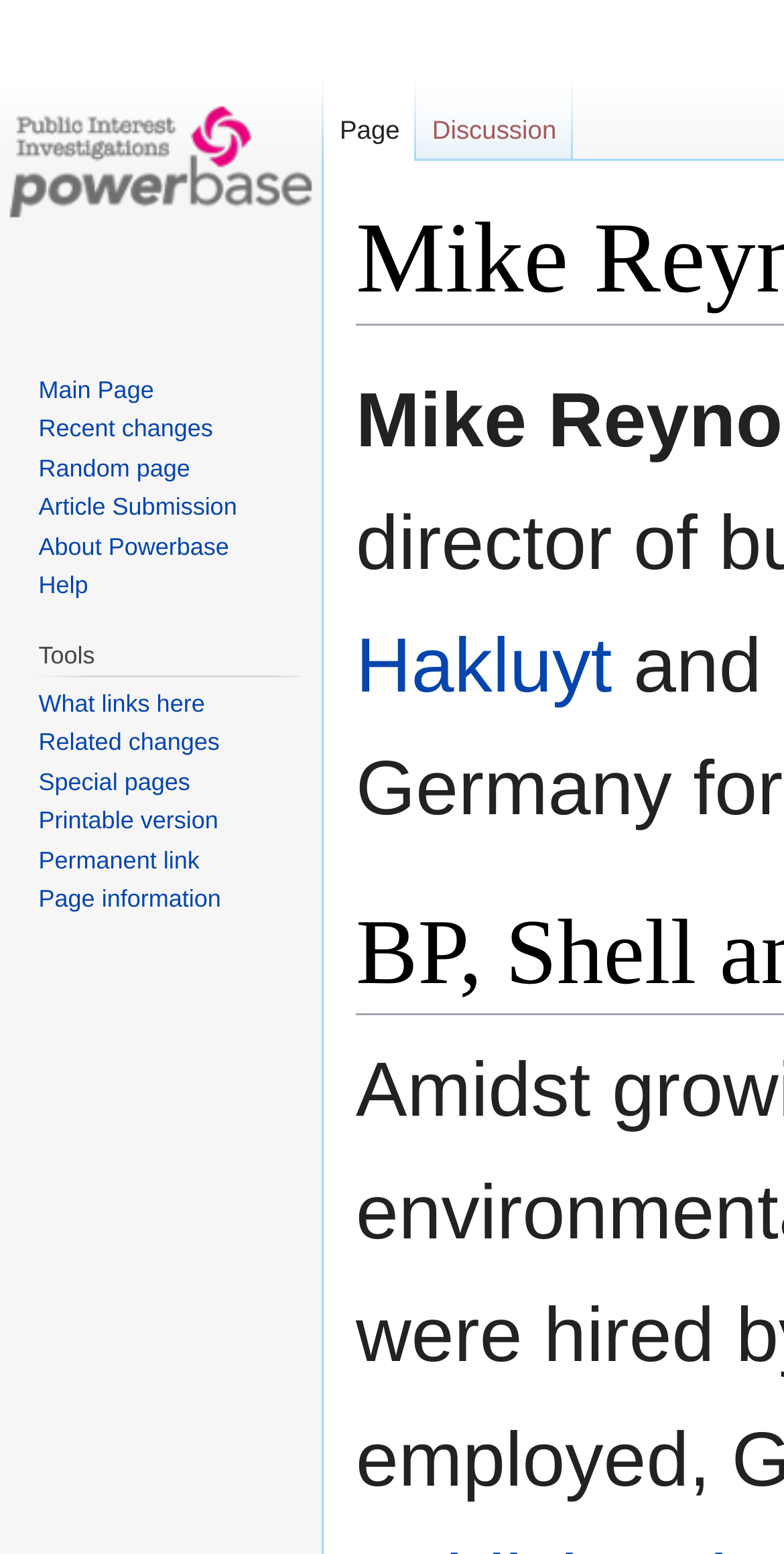Determine the bounding box coordinates of the clickable region to execute the instruction: "view what links here". The coordinates should be four float numbers between 0 and 1, denoted as [left, top, right, bottom].

[0.049, 0.443, 0.261, 0.461]